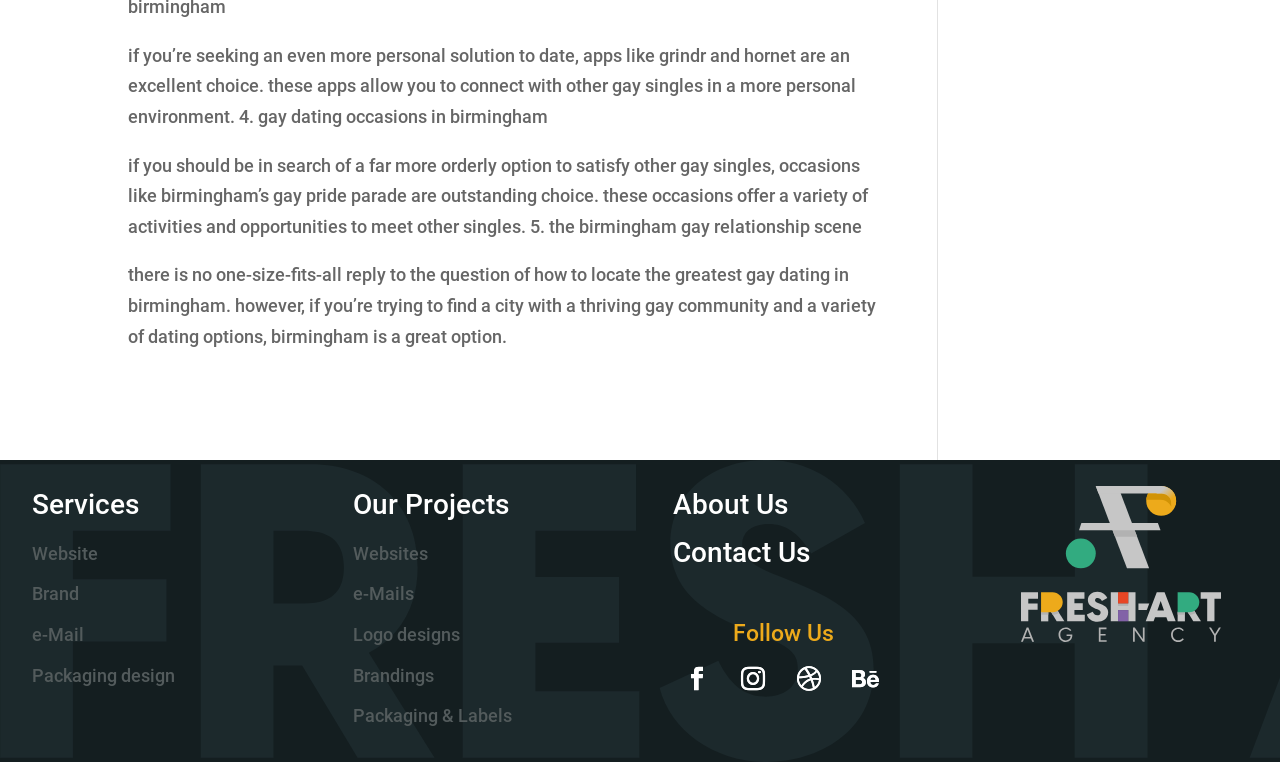What is the name of the agency?
Based on the screenshot, respond with a single word or phrase.

Fresh-Art-Agency